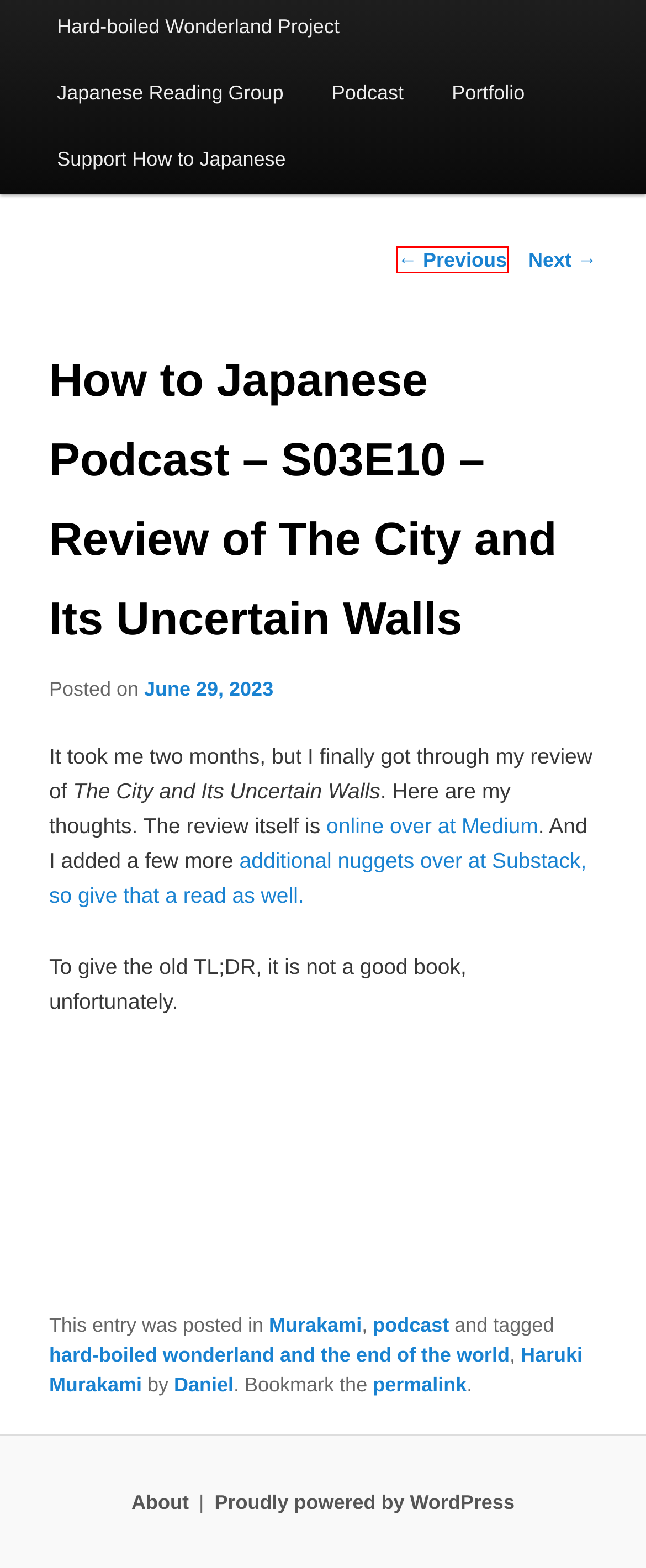You’re provided with a screenshot of a webpage that has a red bounding box around an element. Choose the best matching webpage description for the new page after clicking the element in the red box. The options are:
A. Blog Tool, Publishing Platform, and CMS – WordPress.org
B. Support How to Japanese | How to Japanese
C. hard-boiled wonderland and the end of the world | How to Japanese
D. Murakami | How to Japanese
E. The Stakes in “Tears of the Kingdom” | How to Japanese
F. Podcast | How to Japanese
G. How to Japanese Podcast – Episode 41 – Kanji | How to Japanese
H. Japanese Reading Group | How to Japanese

E